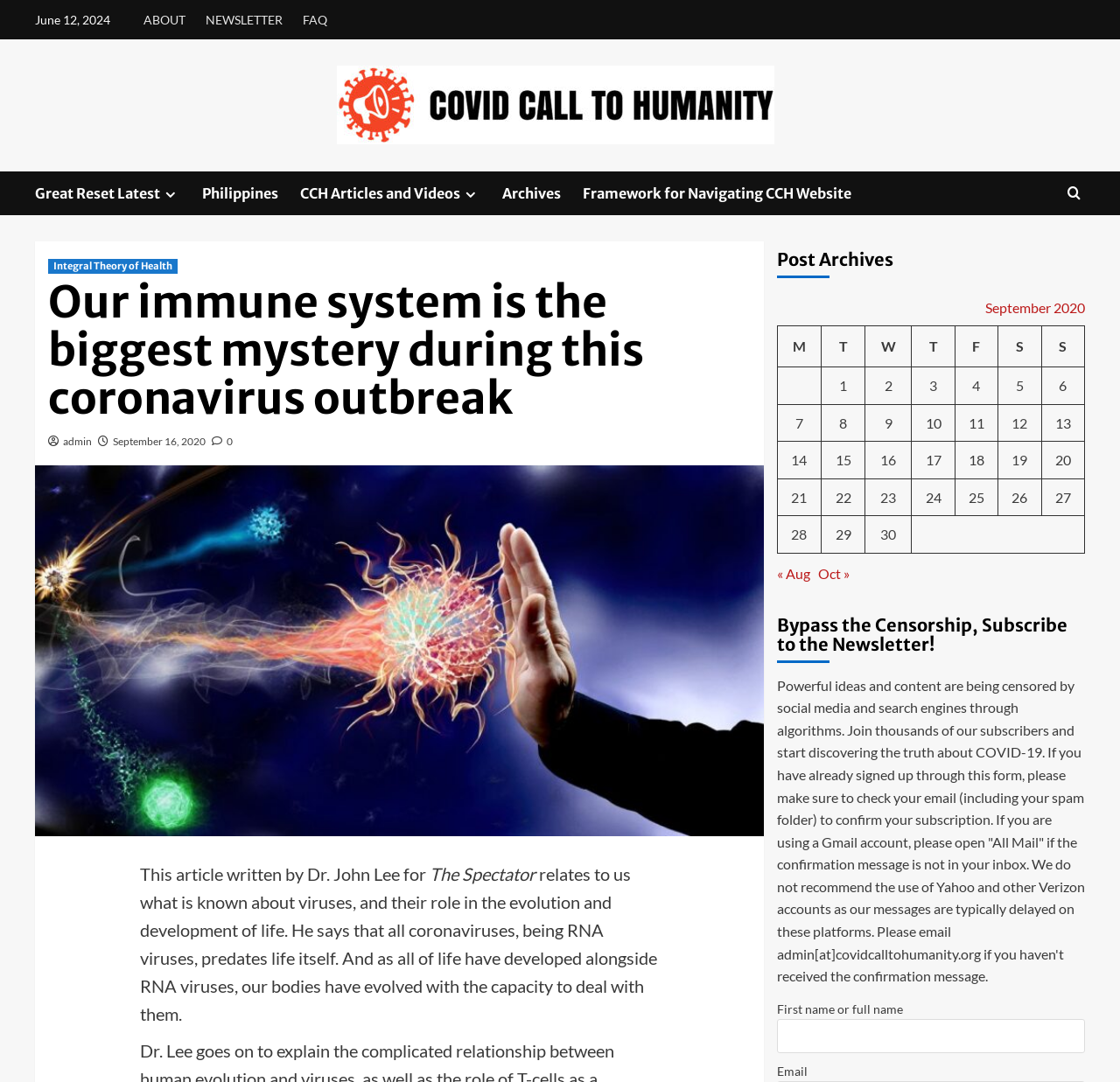Explain the features and main sections of the webpage comprehensively.

This webpage appears to be an article page from a website called "Covid Call To Humanity". At the top of the page, there is a header section with links to "ABOUT", "NEWSLETTER", "FAQ", and "Covid Call To Humanity", which is also accompanied by an image. Below this, there is a section with links to various topics, including "Great Reset Latest", "Philippines", "CCH Articles and Videos", "Archives", and "Framework for Navigating CCH Website".

The main content of the page is an article titled "Our immune system is the biggest mystery during this coronavirus outbreak". The article is written by Dr. John Lee for The Spectator and discusses the role of viruses in the evolution and development of life. The article text is divided into several paragraphs.

On the right-hand side of the page, there is a section titled "Post Archives" with a table listing posts published in September 2020. The table has columns for the day of the week (M, T, W, T, F, S, S) and lists the posts published on each day, with links to each post.

At the bottom of the page, there are no images, but there are several links and buttons, including a link to "Integral Theory of Health" and a button with an icon.